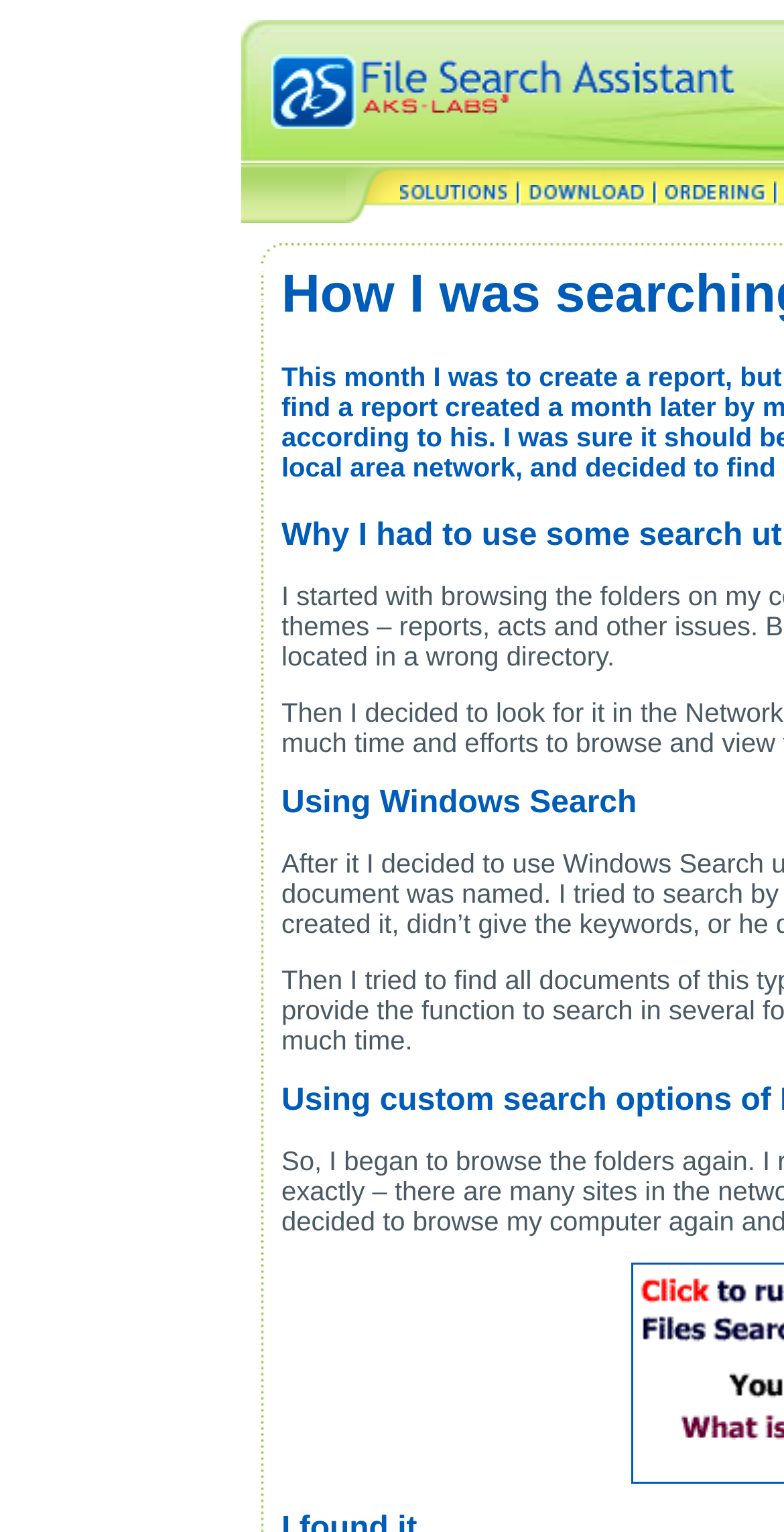How many table cells are in the first table?
By examining the image, provide a one-word or phrase answer.

5